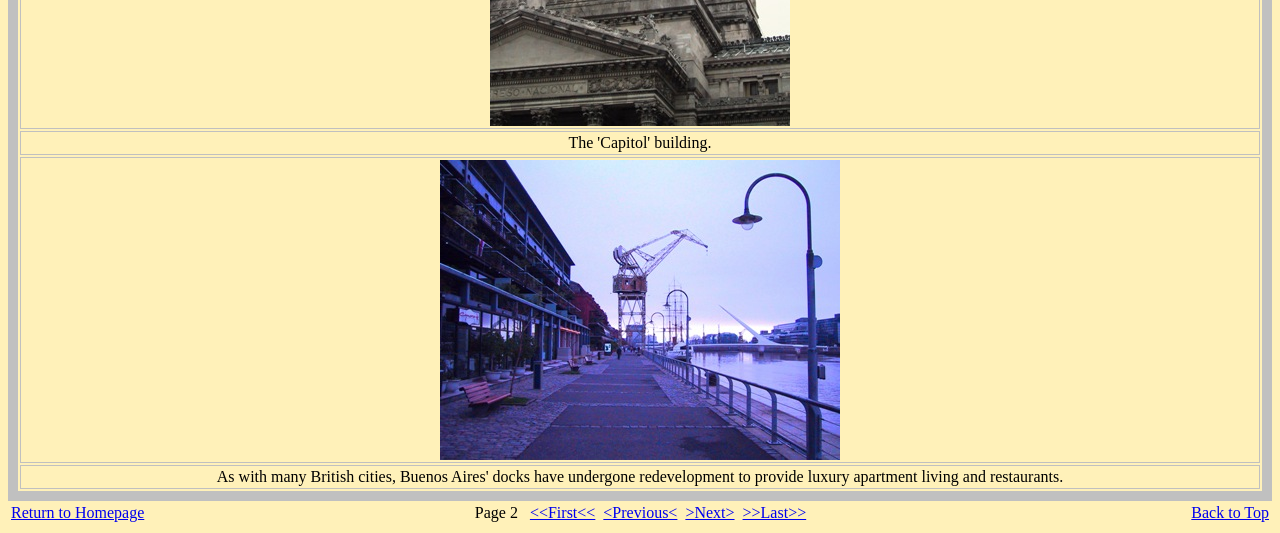What is the purpose of the docks in Buenos Aires?
Give a detailed and exhaustive answer to the question.

The third gridcell contains the text 'As with many British cities, Buenos Aires' docks have undergone redevelopment to provide luxury apartment living and restaurants.' which suggests that the docks in Buenos Aires have been redeveloped for luxury apartment living and restaurants.